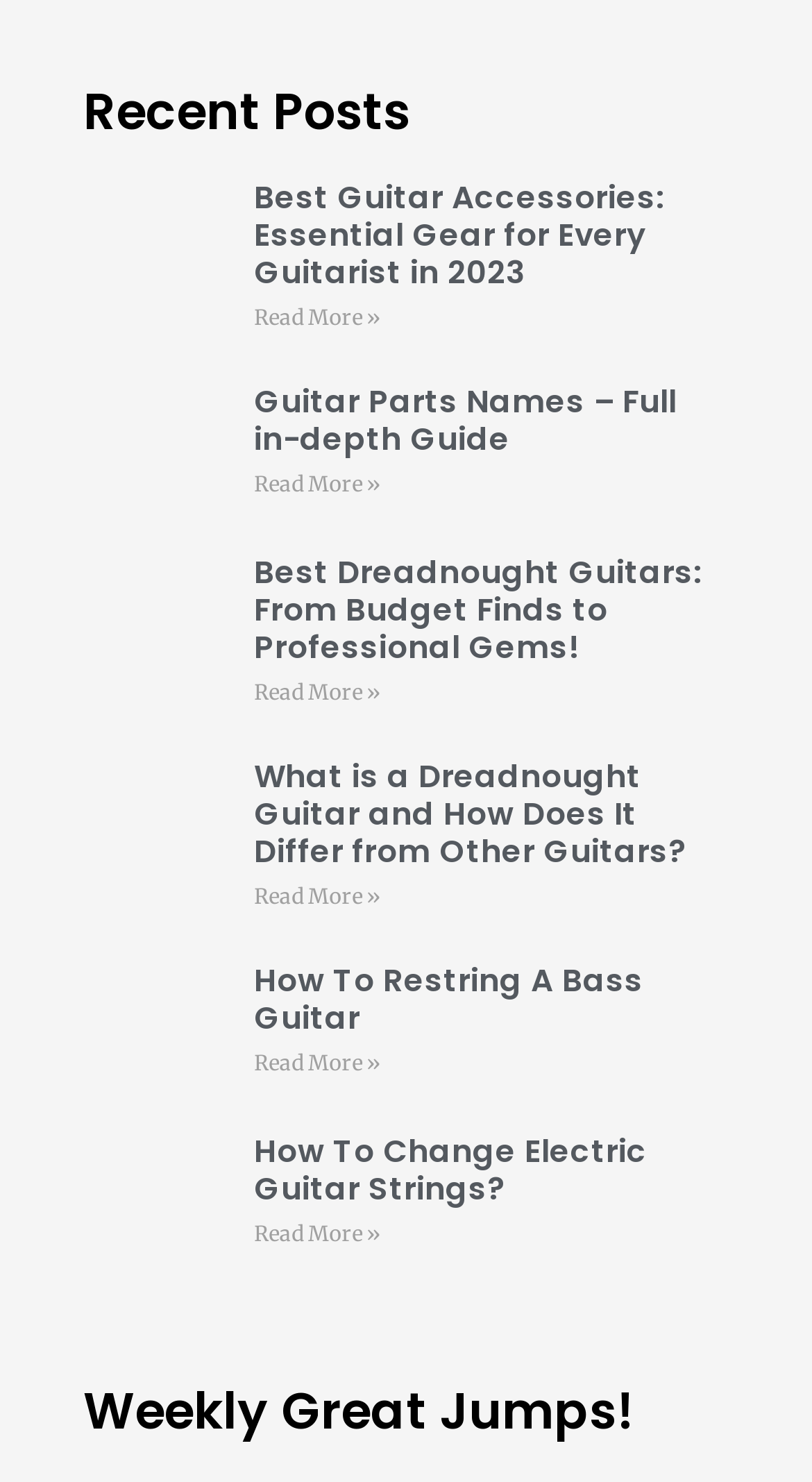Please determine the bounding box coordinates for the element that should be clicked to follow these instructions: "Read more about Best Dreadnought Guitars: From Budget Finds to Professional Gems!".

[0.313, 0.458, 0.469, 0.477]